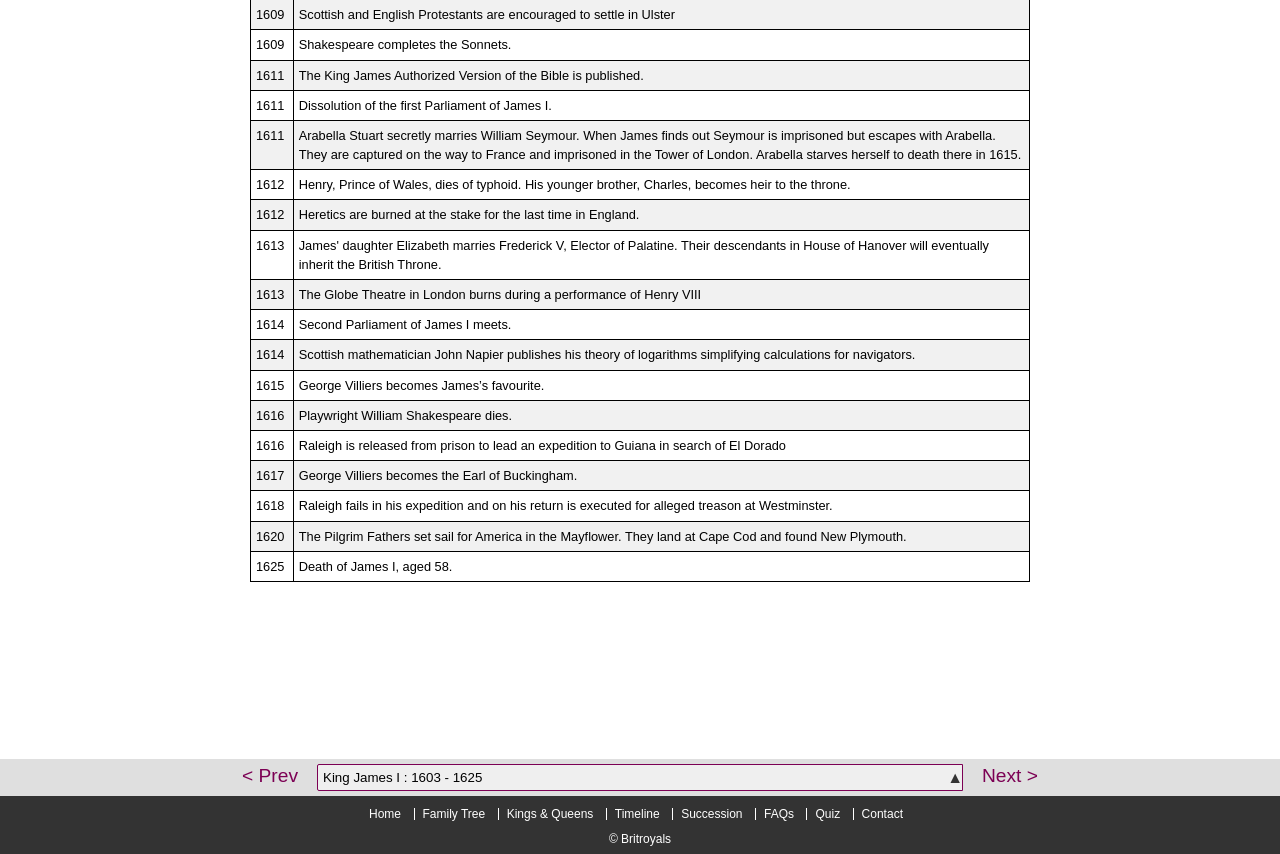Identify the bounding box coordinates for the UI element described by the following text: "Kings & Queens". Provide the coordinates as four float numbers between 0 and 1, in the format [left, top, right, bottom].

[0.389, 0.946, 0.47, 0.96]